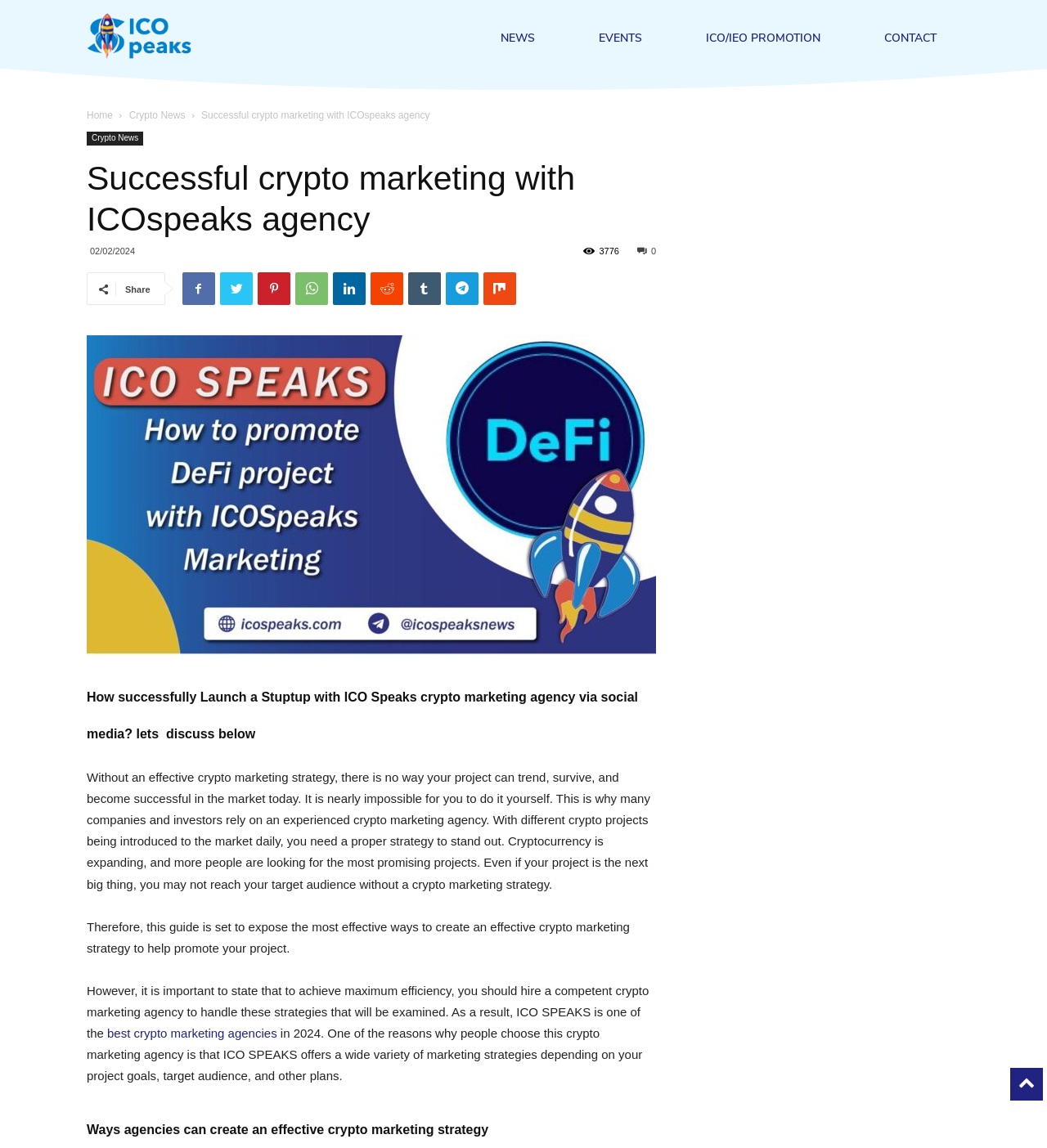What is the name of the agency?
Please answer the question with a detailed response using the information from the screenshot.

The name of the agency can be found in the top-left corner of the webpage, where it says 'ICO Speaks News'. It is also mentioned in the header section as 'ICO Speaks'.